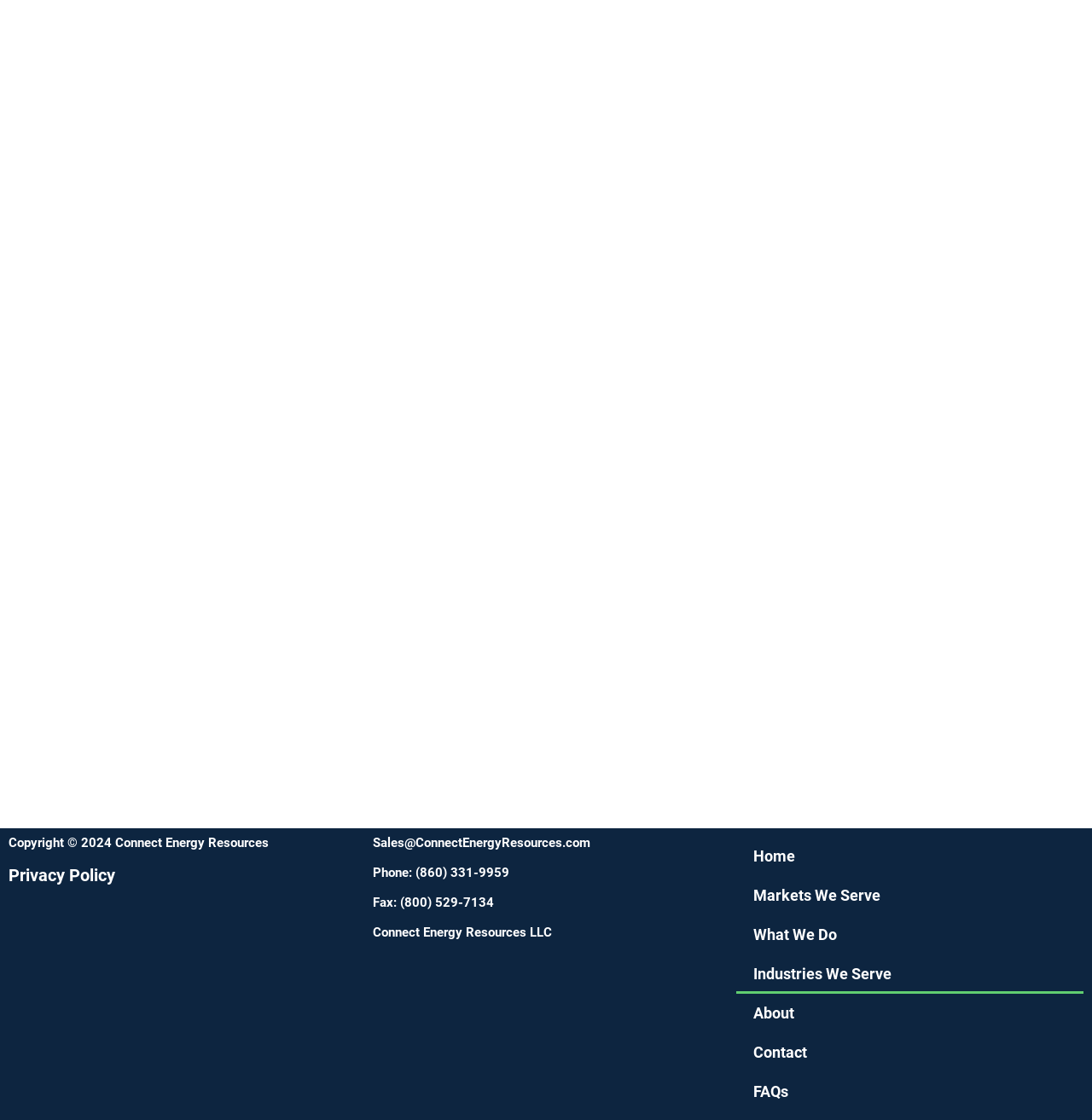Determine the bounding box coordinates of the region to click in order to accomplish the following instruction: "Read the Privacy Policy". Provide the coordinates as four float numbers between 0 and 1, specifically [left, top, right, bottom].

None